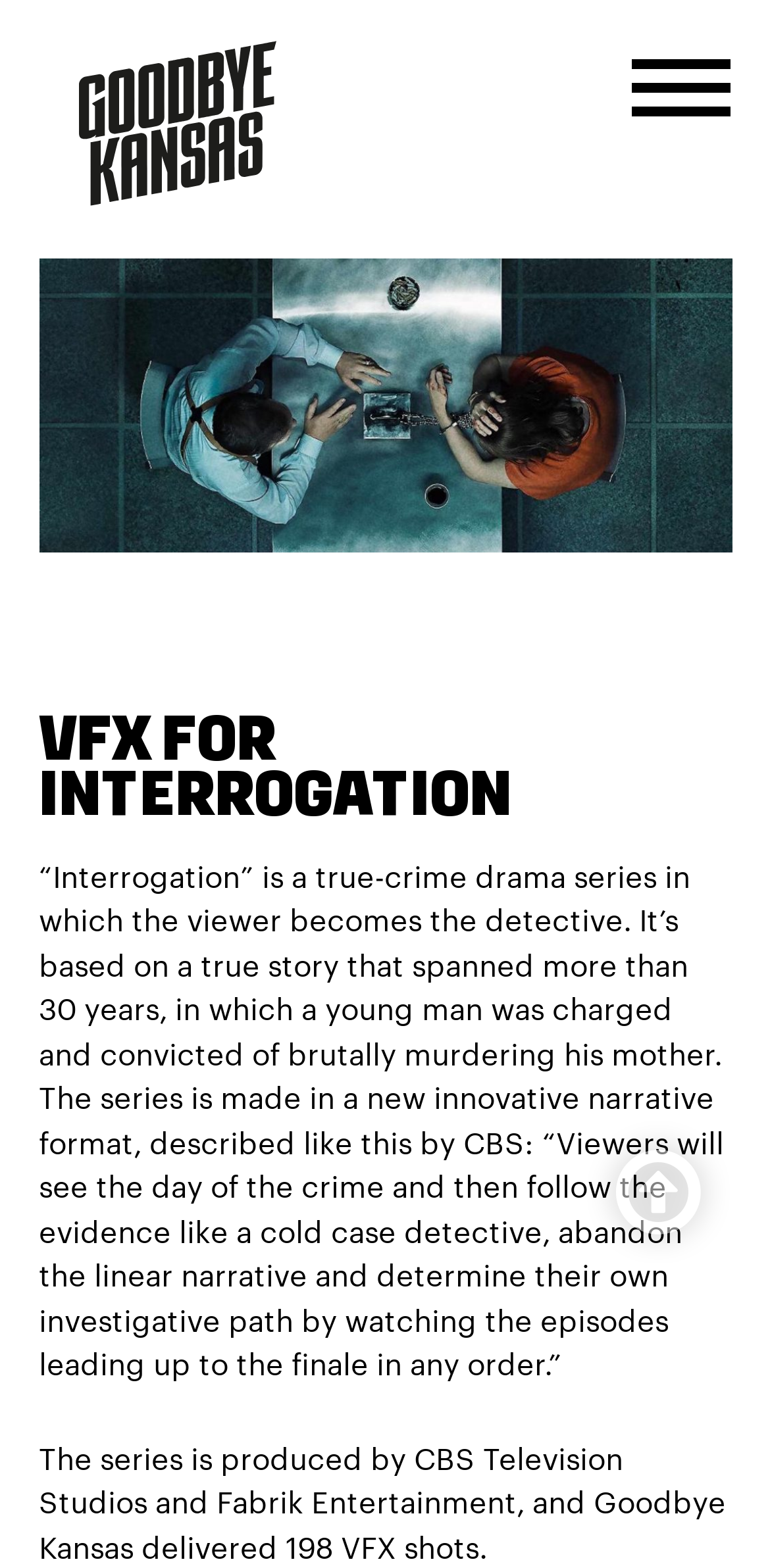Could you please study the image and provide a detailed answer to the question:
What is the format of the series narrative?

The StaticText element mentions that 'The series is made in a new innovative narrative format...' which describes the format of the series narrative.